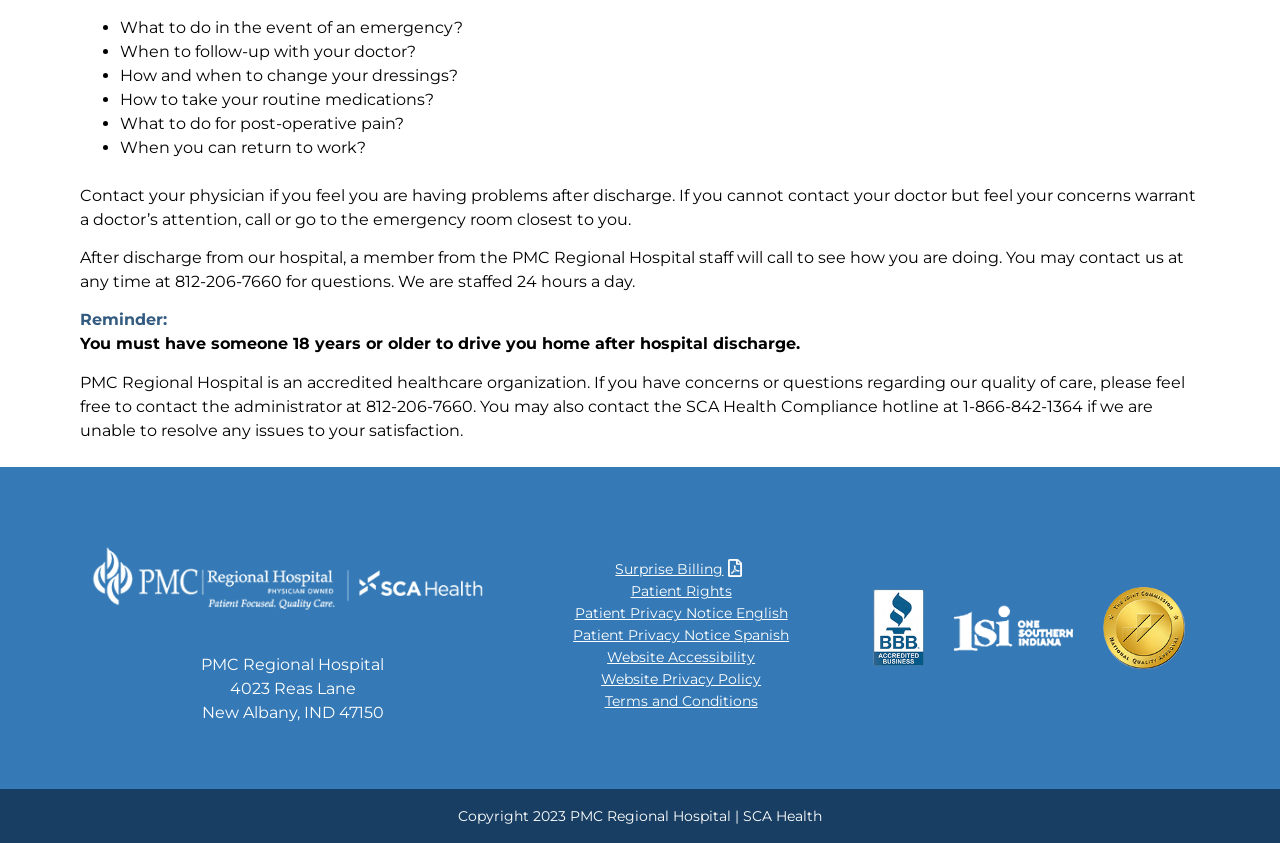Who will call to check on you after hospital discharge?
Analyze the image and deliver a detailed answer to the question.

According to the webpage, a member from the PMC Regional Hospital staff will call to see how you are doing after discharge from the hospital.